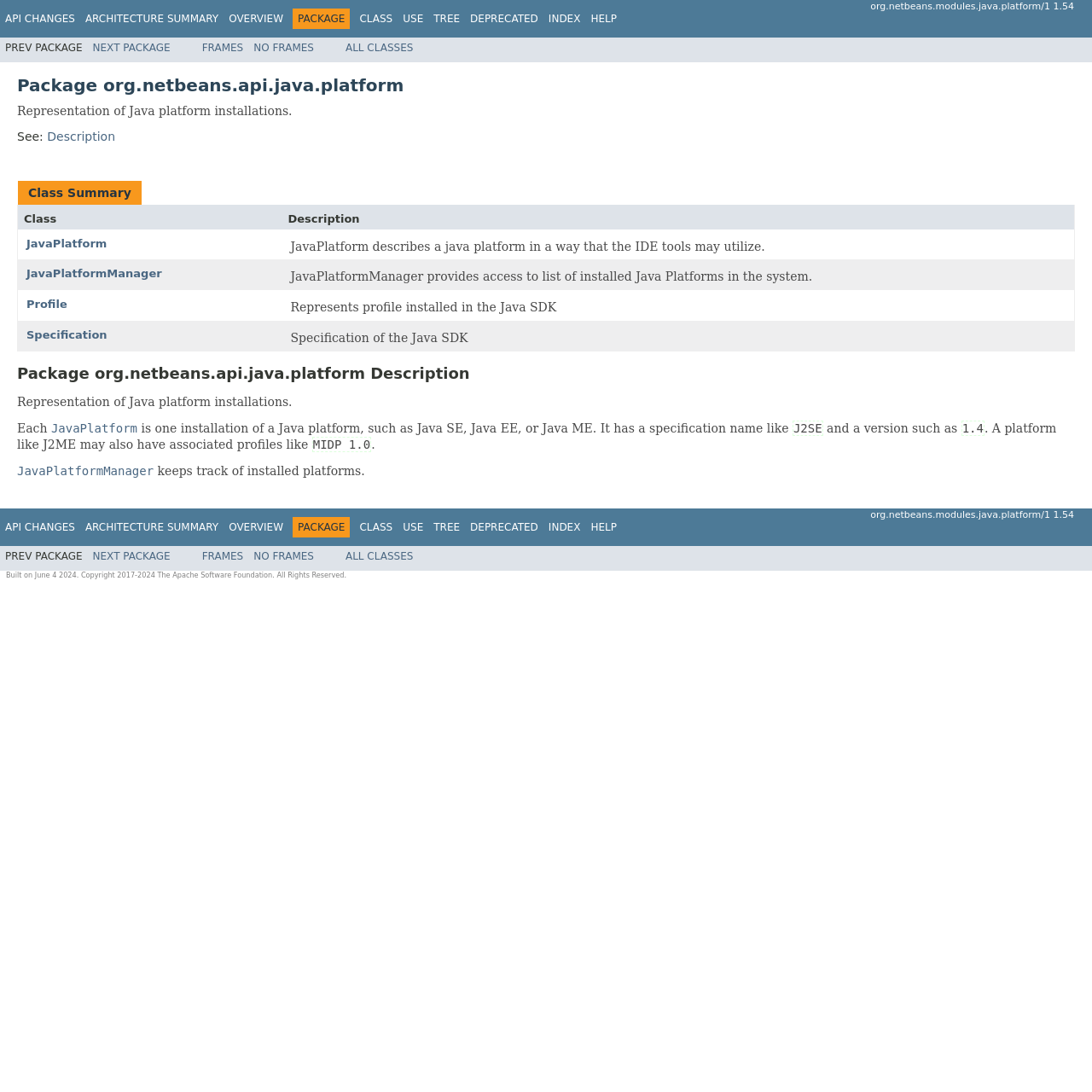Use a single word or phrase to answer the question: 
What is the purpose of JavaPlatformManager?

keeps track of installed platforms